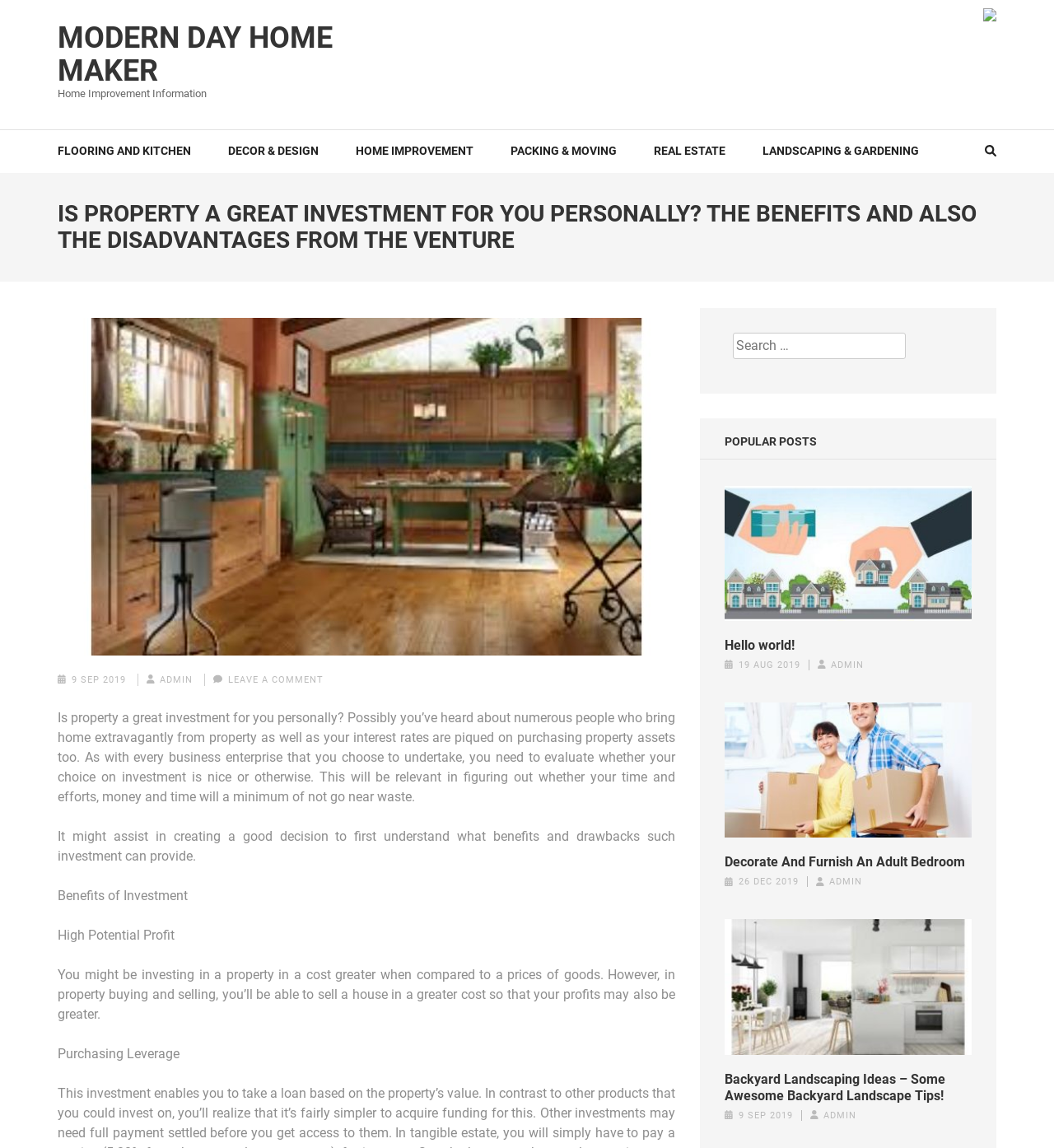Can you provide the bounding box coordinates for the element that should be clicked to implement the instruction: "Click on the 'MODERN DAY HOME MAKER' link"?

[0.055, 0.018, 0.316, 0.077]